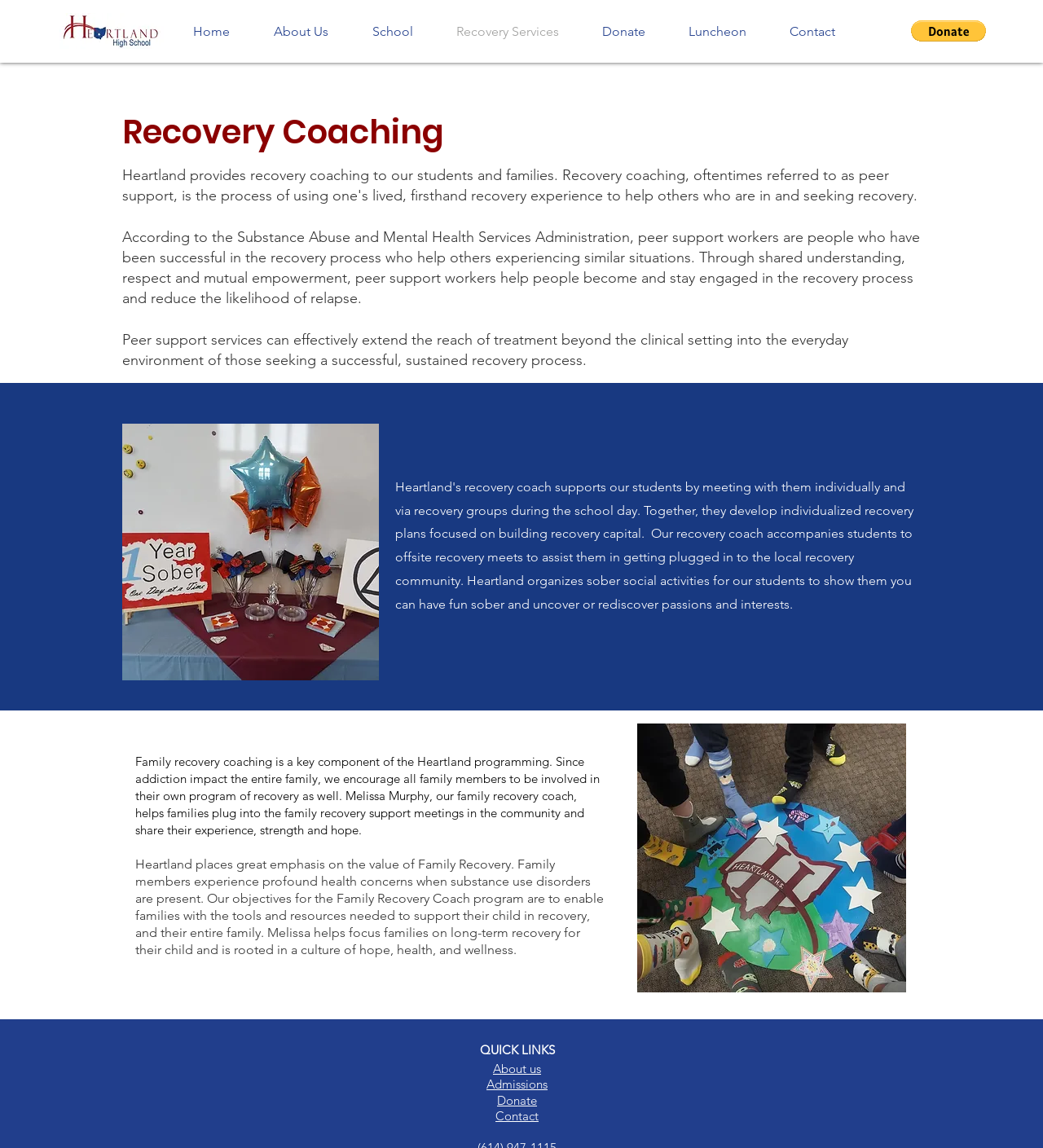Please find the bounding box coordinates of the element that you should click to achieve the following instruction: "View CONTACT US page". The coordinates should be presented as four float numbers between 0 and 1: [left, top, right, bottom].

None